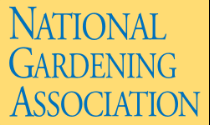What is the background color of the logo?
Based on the image, please offer an in-depth response to the question.

The caption describes the background of the logo as a soft, warm yellow, which enhances the visibility of the text, making it possible to identify the background color.